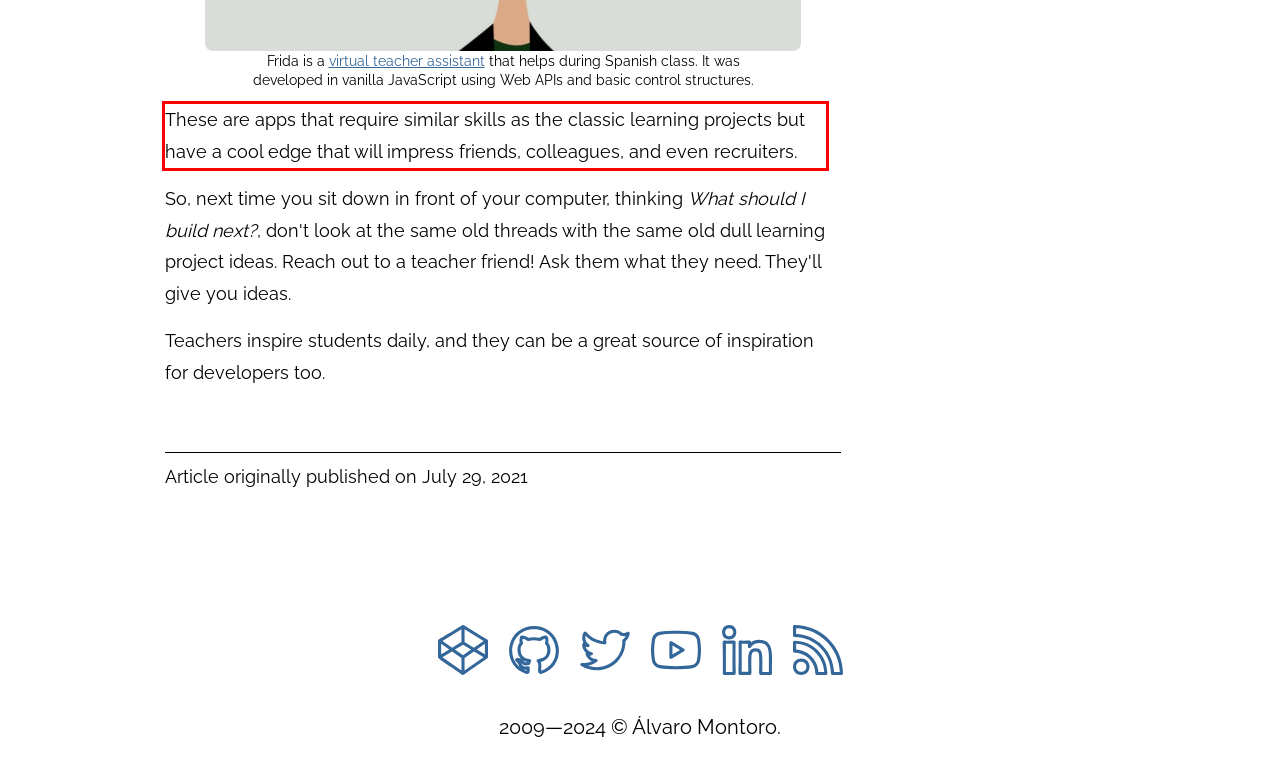You have a screenshot of a webpage with a red bounding box. Identify and extract the text content located inside the red bounding box.

These are apps that require similar skills as the classic learning projects but have a cool edge that will impress friends, colleagues, and even recruiters.